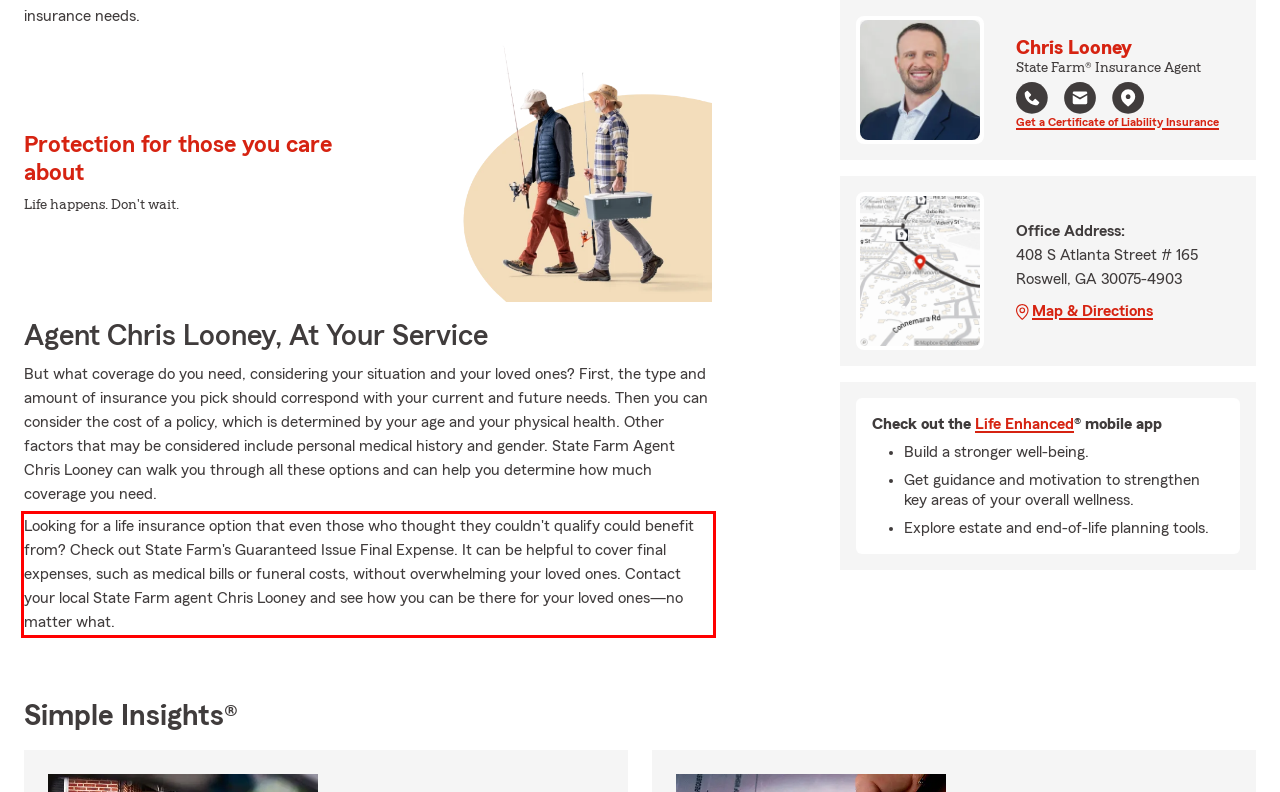Given the screenshot of the webpage, identify the red bounding box, and recognize the text content inside that red bounding box.

Looking for a life insurance option that even those who thought they couldn't qualify could benefit from? Check out State Farm's Guaranteed Issue Final Expense. It can be helpful to cover final expenses, such as medical bills or funeral costs, without overwhelming your loved ones. Contact your local State Farm agent Chris Looney and see how you can be there for your loved ones—no matter what.